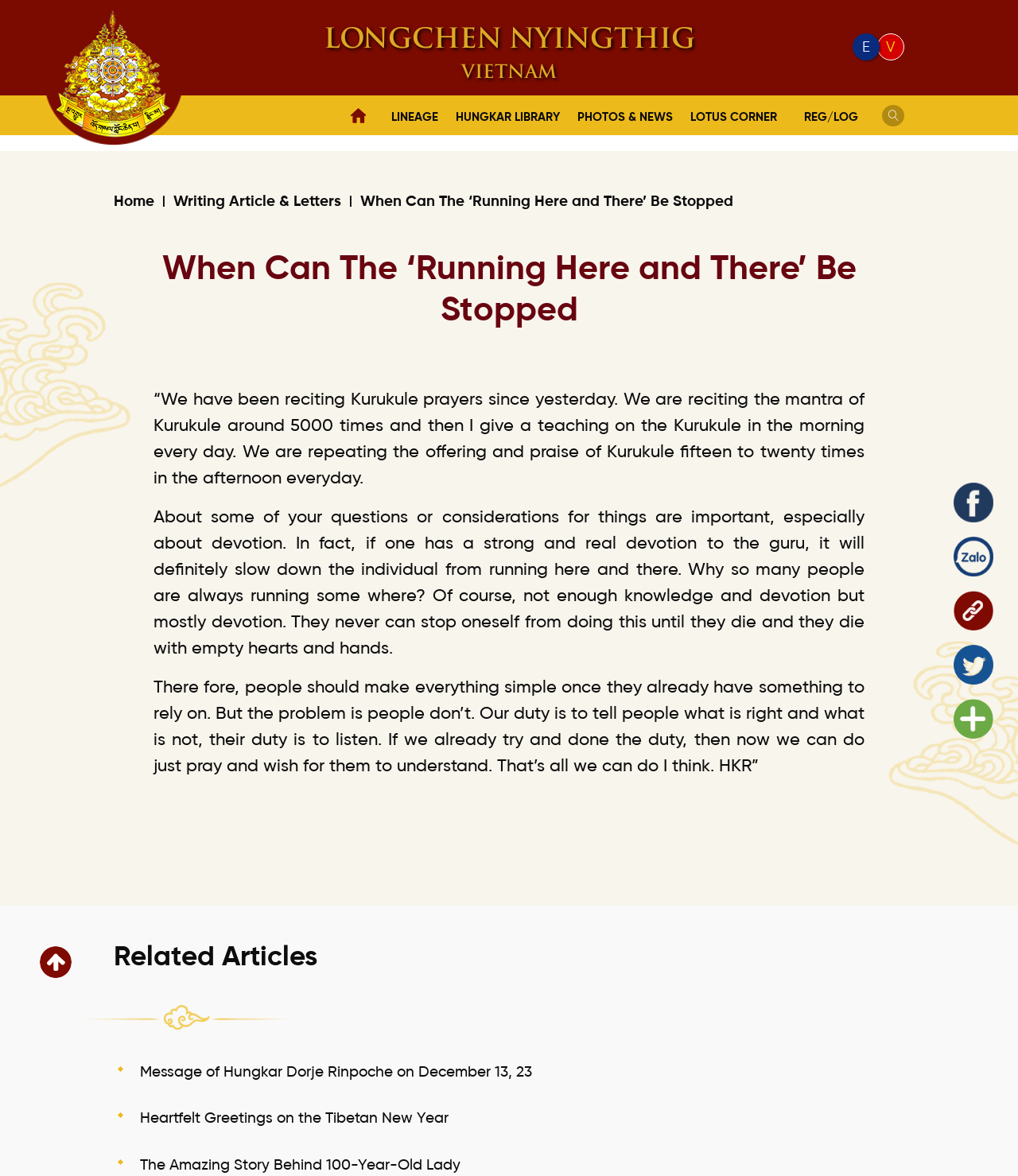Identify the bounding box for the described UI element. Provide the coordinates in (top-left x, top-left y, bottom-right x, bottom-right y) format with values ranging from 0 to 1: Neighbourhoods

None